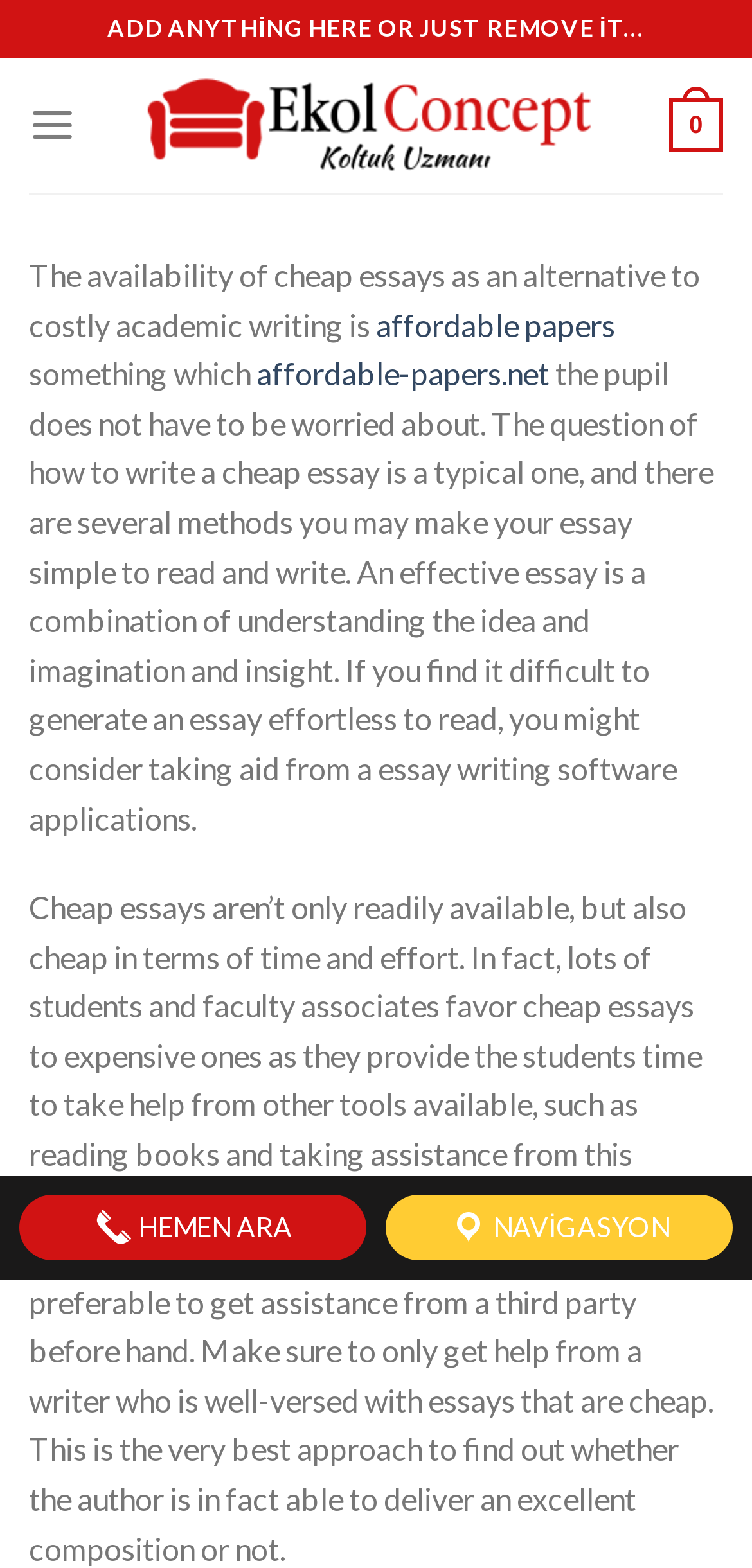Examine the screenshot and answer the question in as much detail as possible: What is the name of the website?

I determined the name of the website by looking at the link element with the text 'Ekol Concept' which is likely to be the website's title or logo.